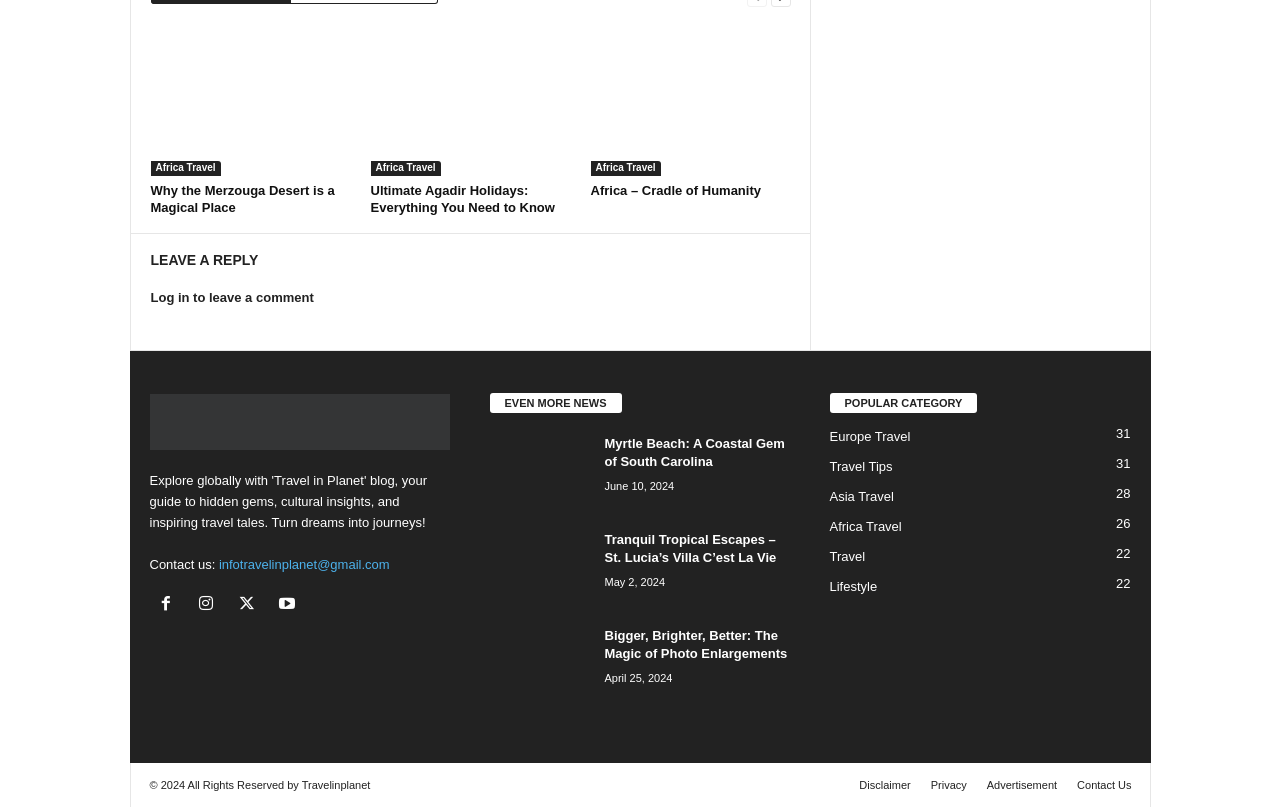Please give a succinct answer using a single word or phrase:
What is the copyright year of the website?

2024